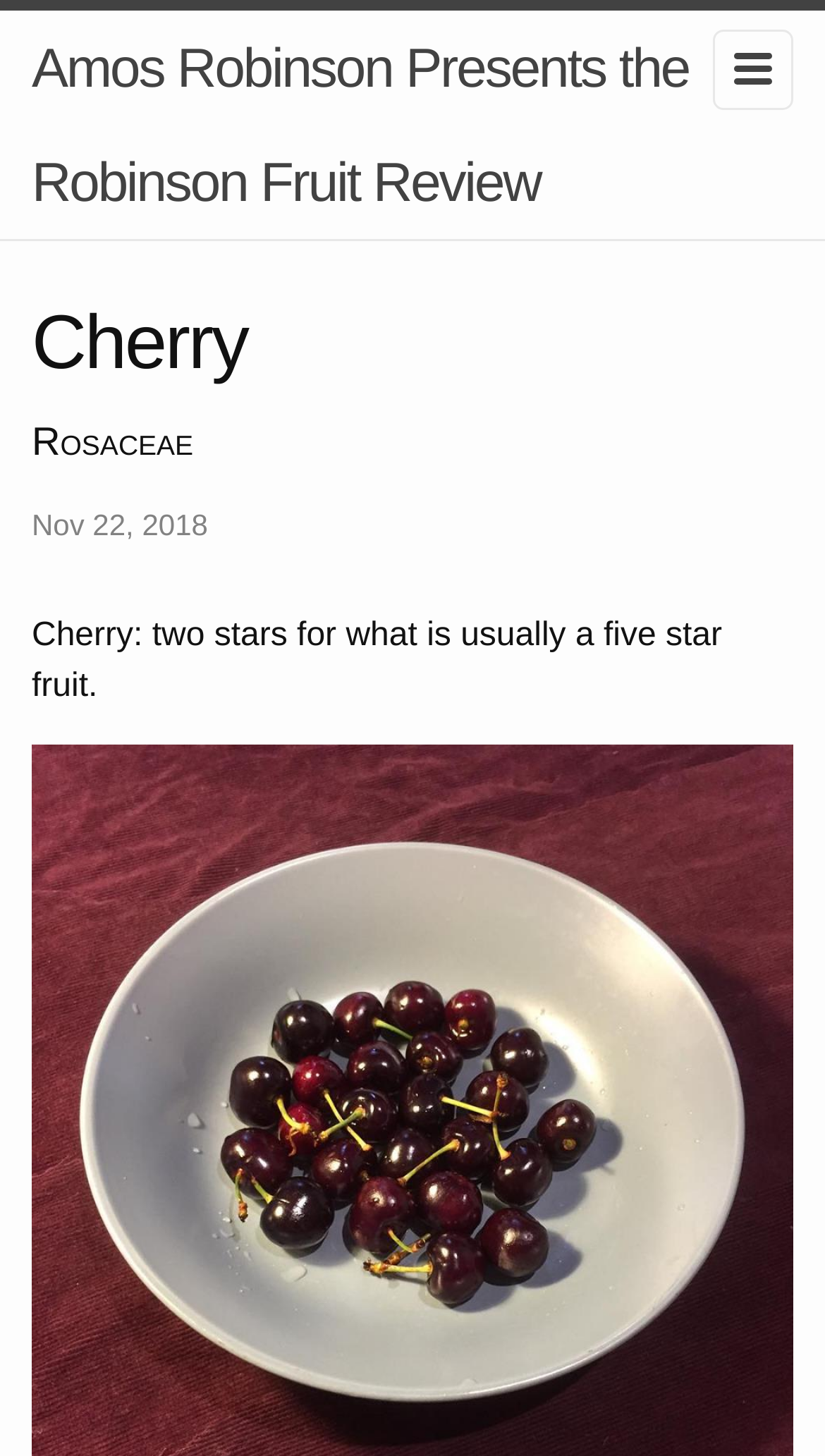Generate a comprehensive description of the webpage content.

The webpage is about a fruit review, specifically for cherries. At the top, there is a link to "Amos Robinson Presents the Robinson Fruit Review" that spans almost the entire width of the page. Below the link, there is a small image that takes up about half of the page's width.

The main content of the page is divided into sections, with a header that contains the title "Cherry" and a subtitle "Rosaceae". The title "Cherry" is positioned above the subtitle "Rosaceae". To the right of the title and subtitle, there is a timestamp "Nov 22, 2018" that indicates when the review was published.

Below the header, there is a brief summary of the review, which states "Cherry: two stars for what is usually a five star fruit." This text is positioned below the timestamp and takes up about half of the page's width.